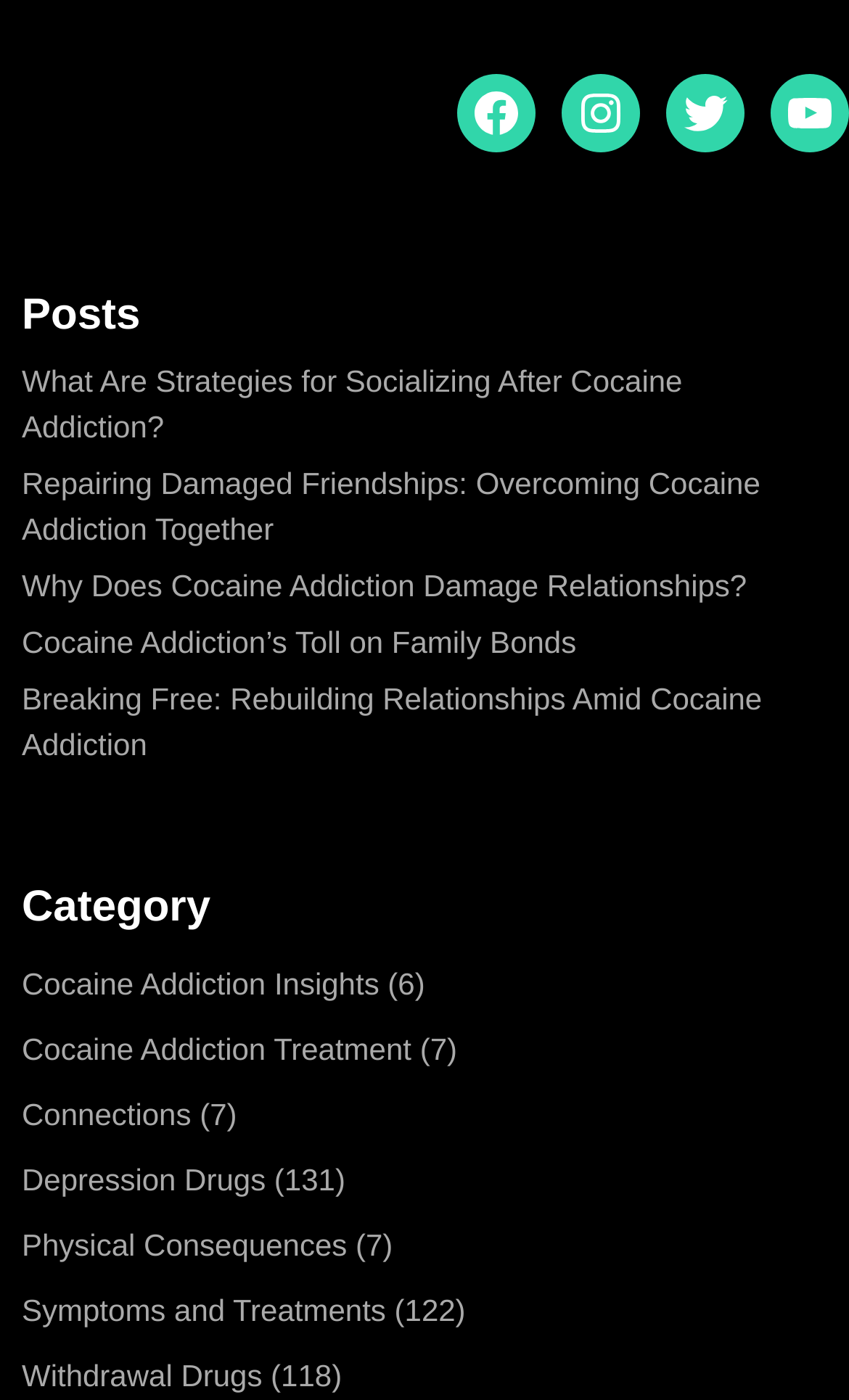Respond to the question below with a single word or phrase: How many categories are listed on the webpage?

3